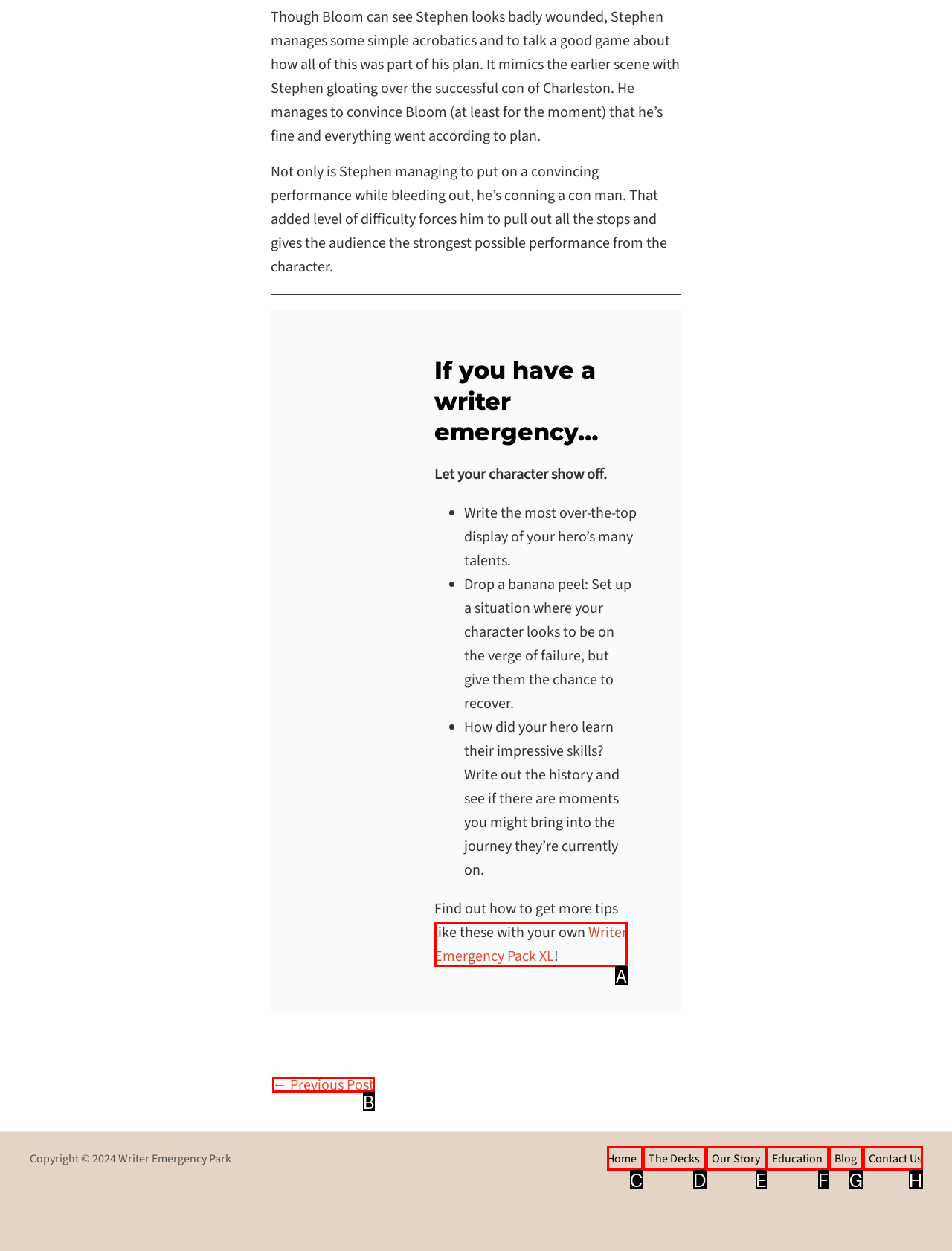Given the description: Writer Emergency Pack XL, determine the corresponding lettered UI element.
Answer with the letter of the selected option.

A